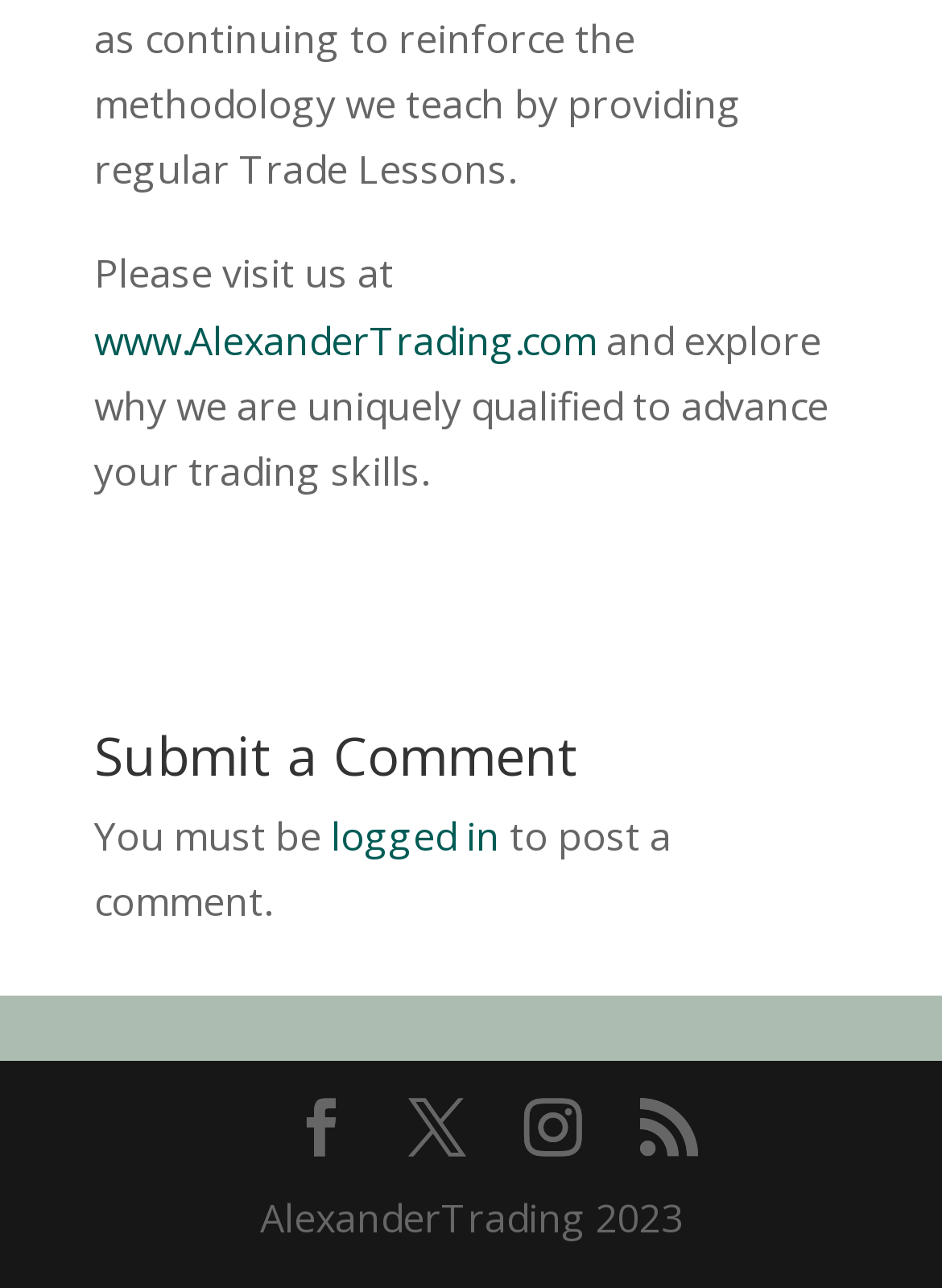Given the element description: "RSS", predict the bounding box coordinates of the UI element it refers to, using four float numbers between 0 and 1, i.e., [left, top, right, bottom].

[0.679, 0.853, 0.741, 0.904]